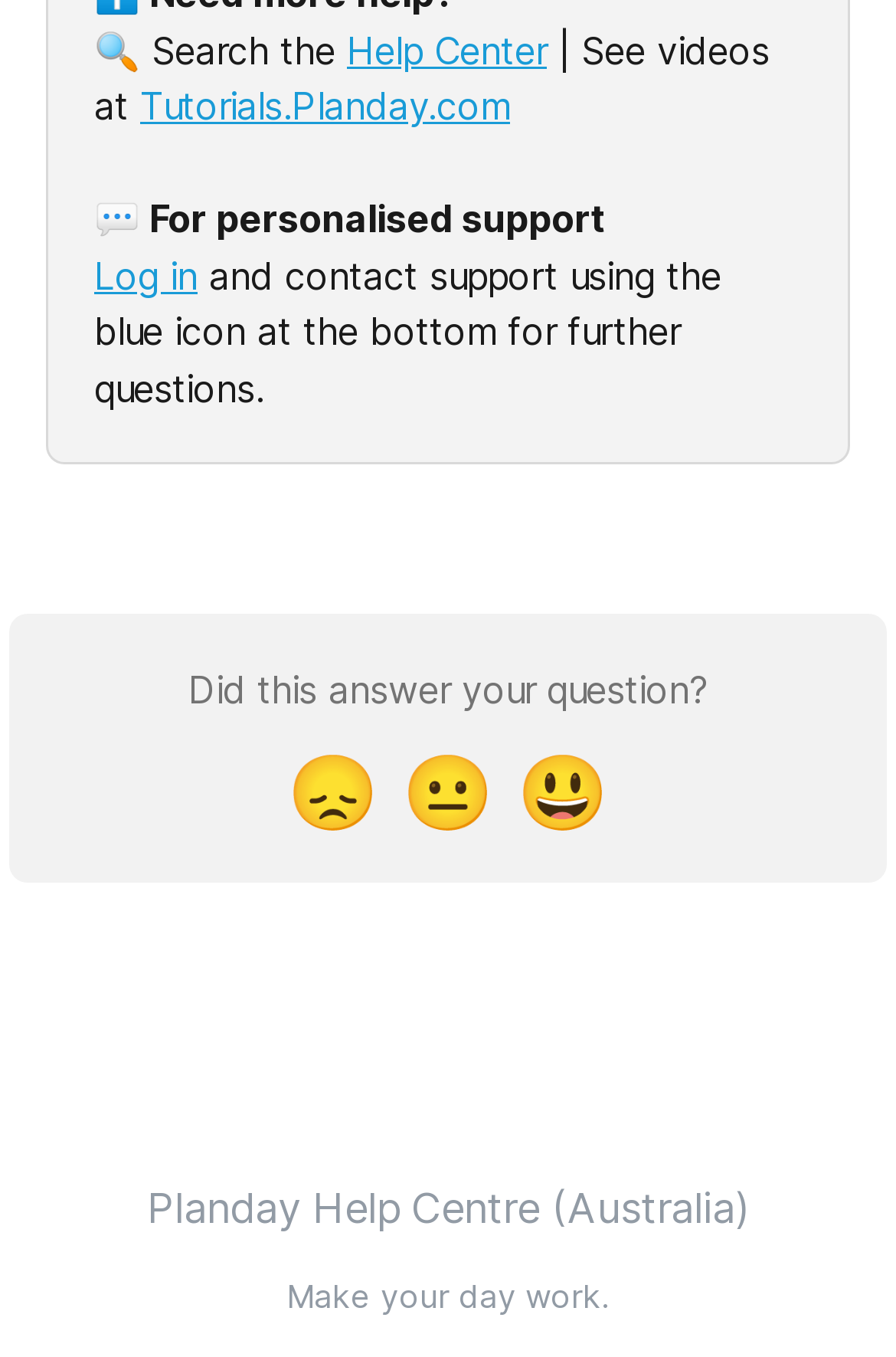What is the text below the reaction buttons?
Your answer should be a single word or phrase derived from the screenshot.

Did this answer your question?